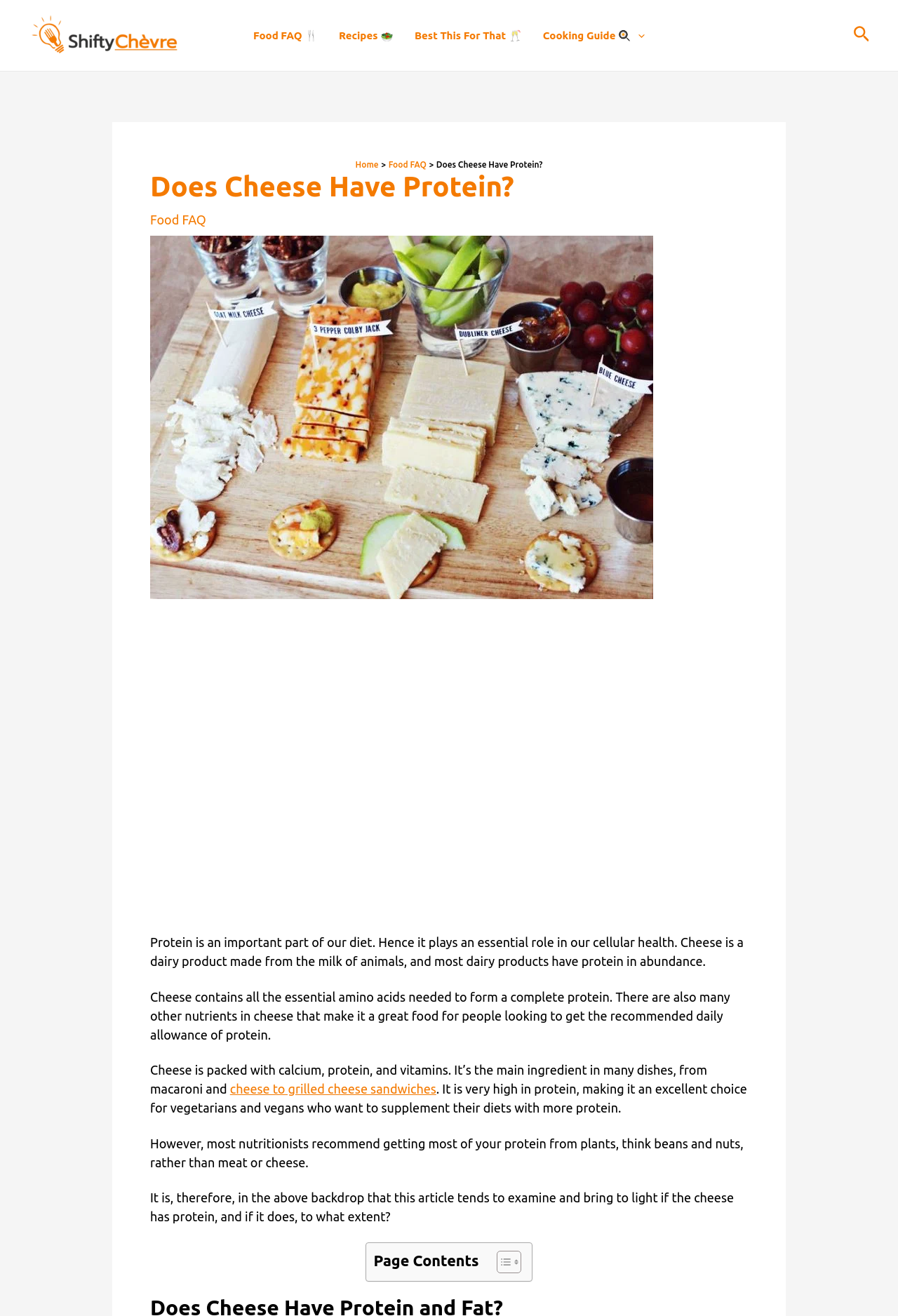Identify the bounding box coordinates for the element you need to click to achieve the following task: "Toggle the 'Table of Content'". Provide the bounding box coordinates as four float numbers between 0 and 1, in the form [left, top, right, bottom].

[0.541, 0.95, 0.576, 0.968]